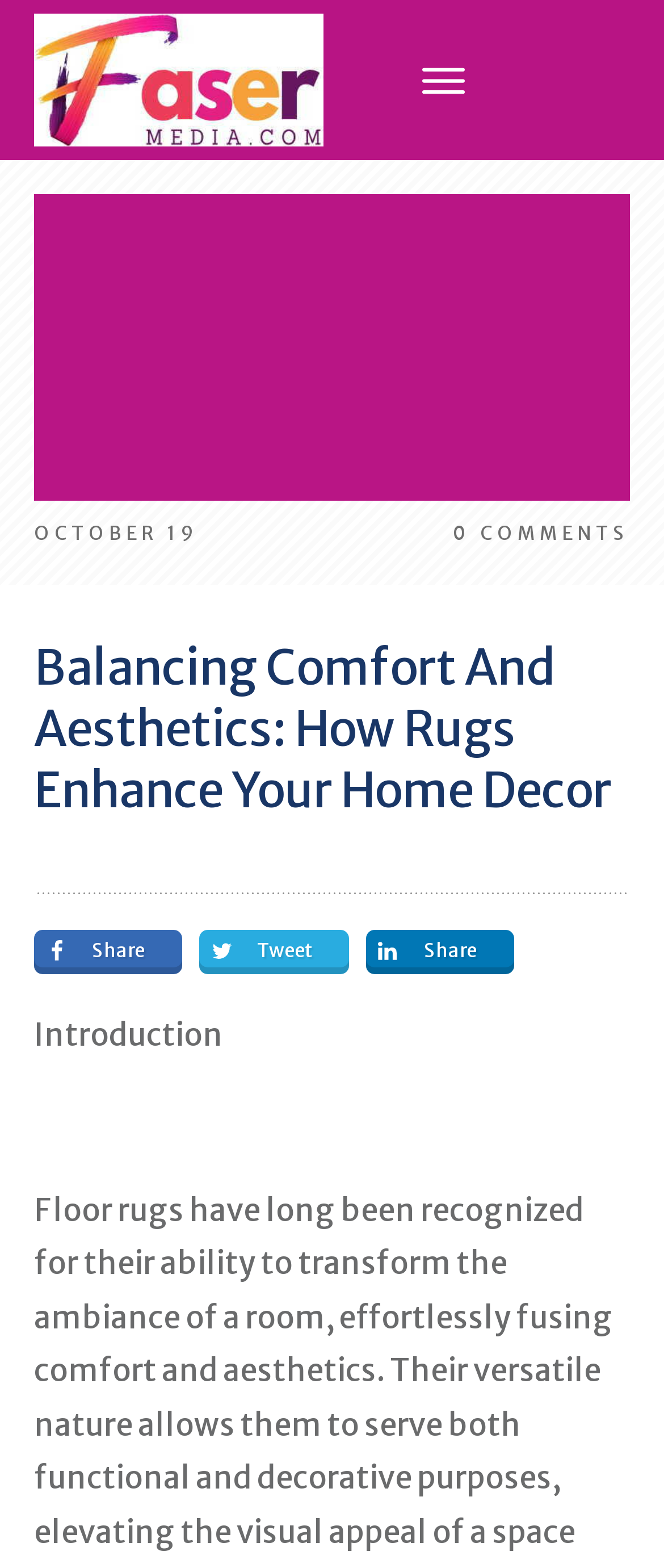From the screenshot, find the bounding box of the UI element matching this description: "Share0". Supply the bounding box coordinates in the form [left, top, right, bottom], each a float between 0 and 1.

[0.051, 0.593, 0.274, 0.621]